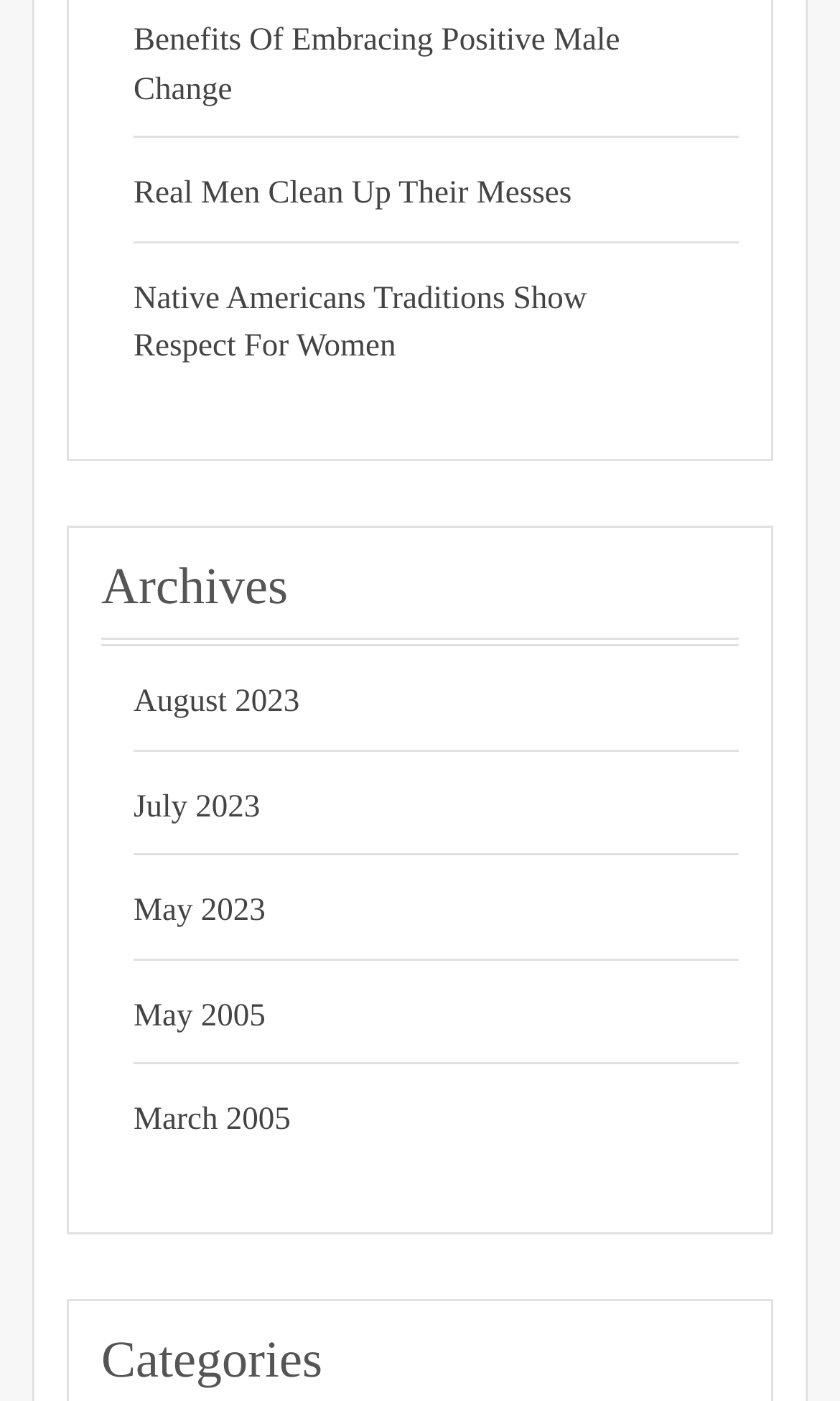Please identify the bounding box coordinates of the region to click in order to complete the task: "View archives". The coordinates must be four float numbers between 0 and 1, specified as [left, top, right, bottom].

[0.121, 0.4, 0.879, 0.462]